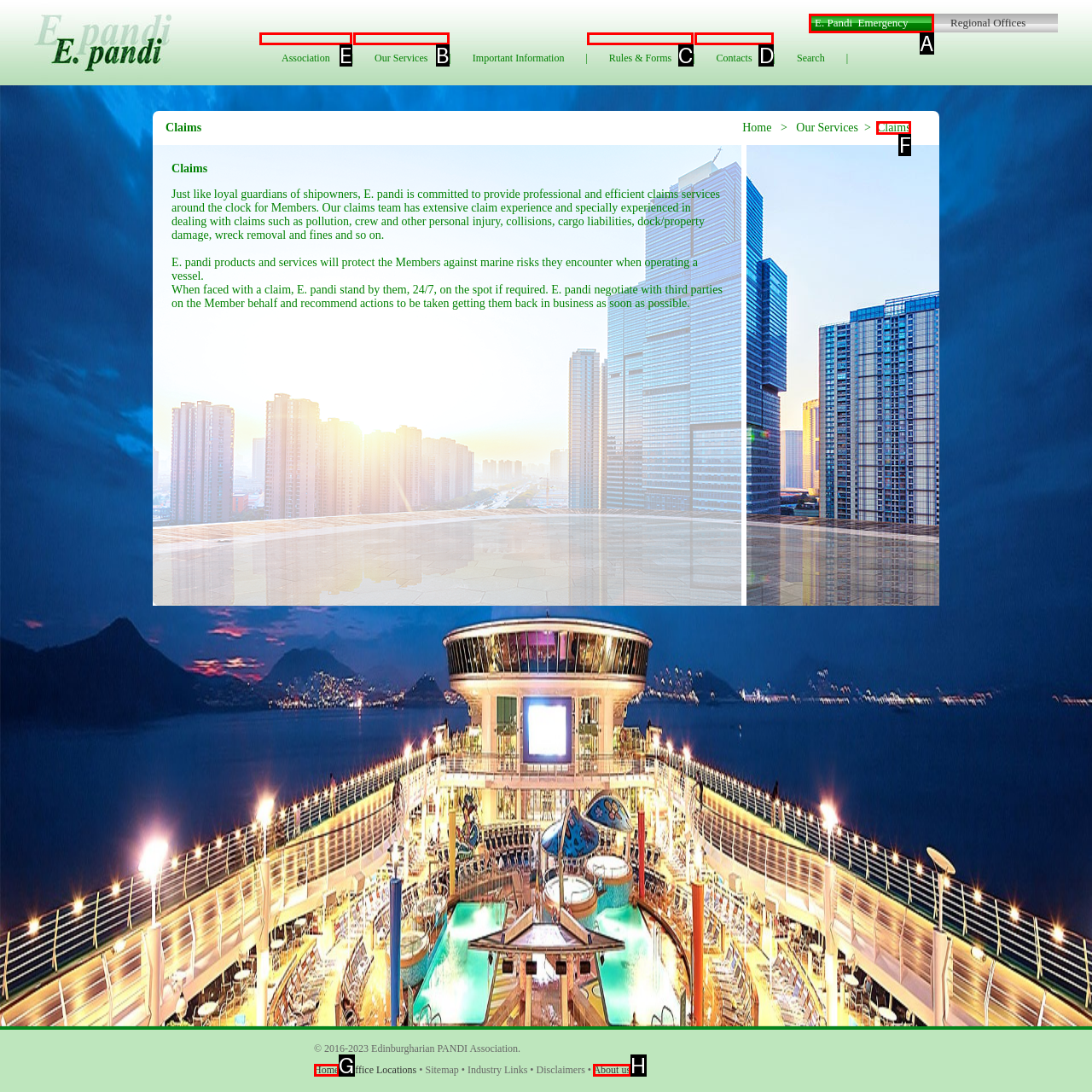Provide the letter of the HTML element that you need to click on to perform the task: Go to Association.
Answer with the letter corresponding to the correct option.

E